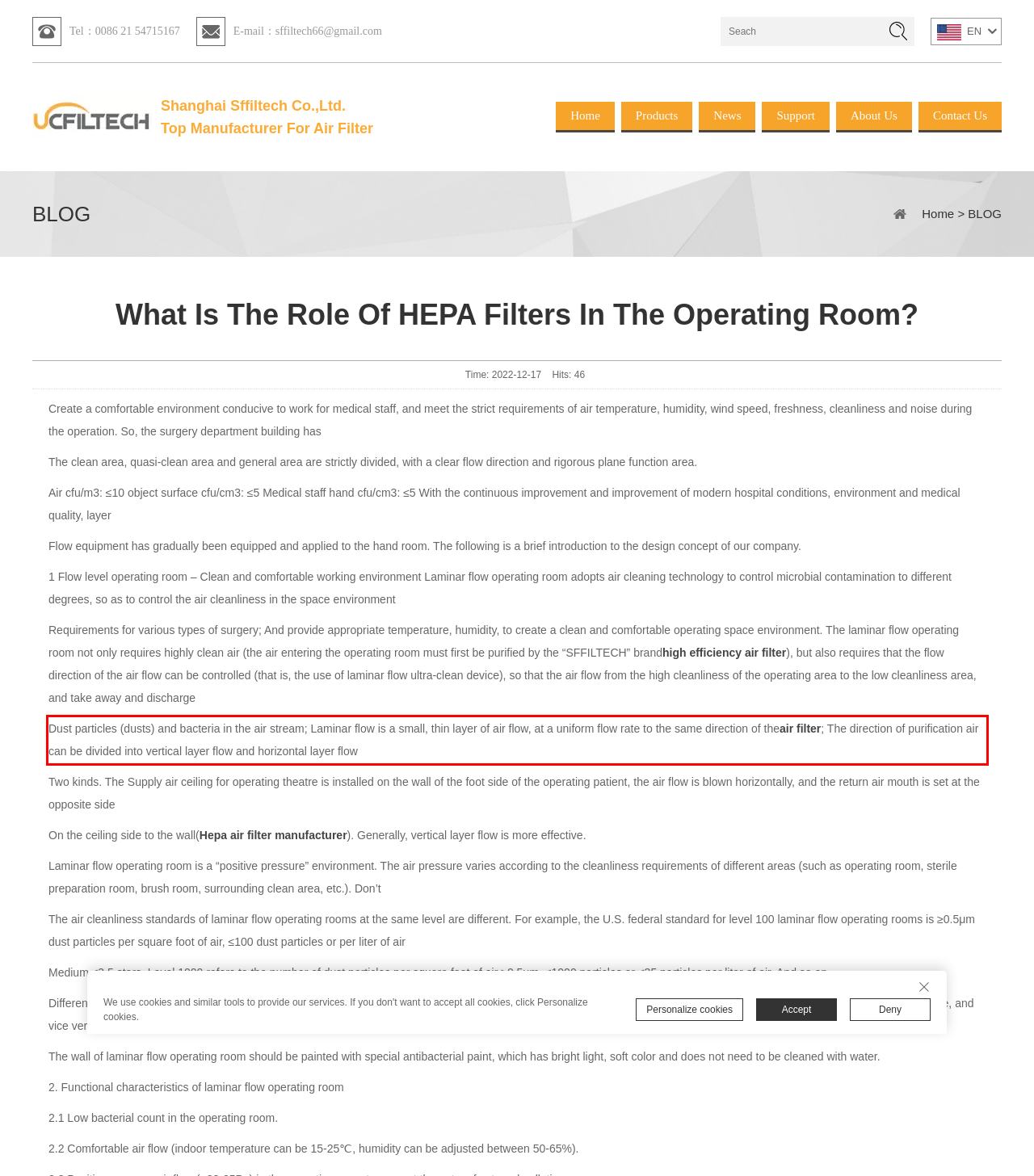Given a screenshot of a webpage containing a red bounding box, perform OCR on the text within this red bounding box and provide the text content.

Dust particles (dusts) and bacteria in the air stream; Laminar flow is a small, thin layer of air flow, at a uniform flow rate to the same direction of theair filter; The direction of purification air can be divided into vertical layer flow and horizontal layer flow